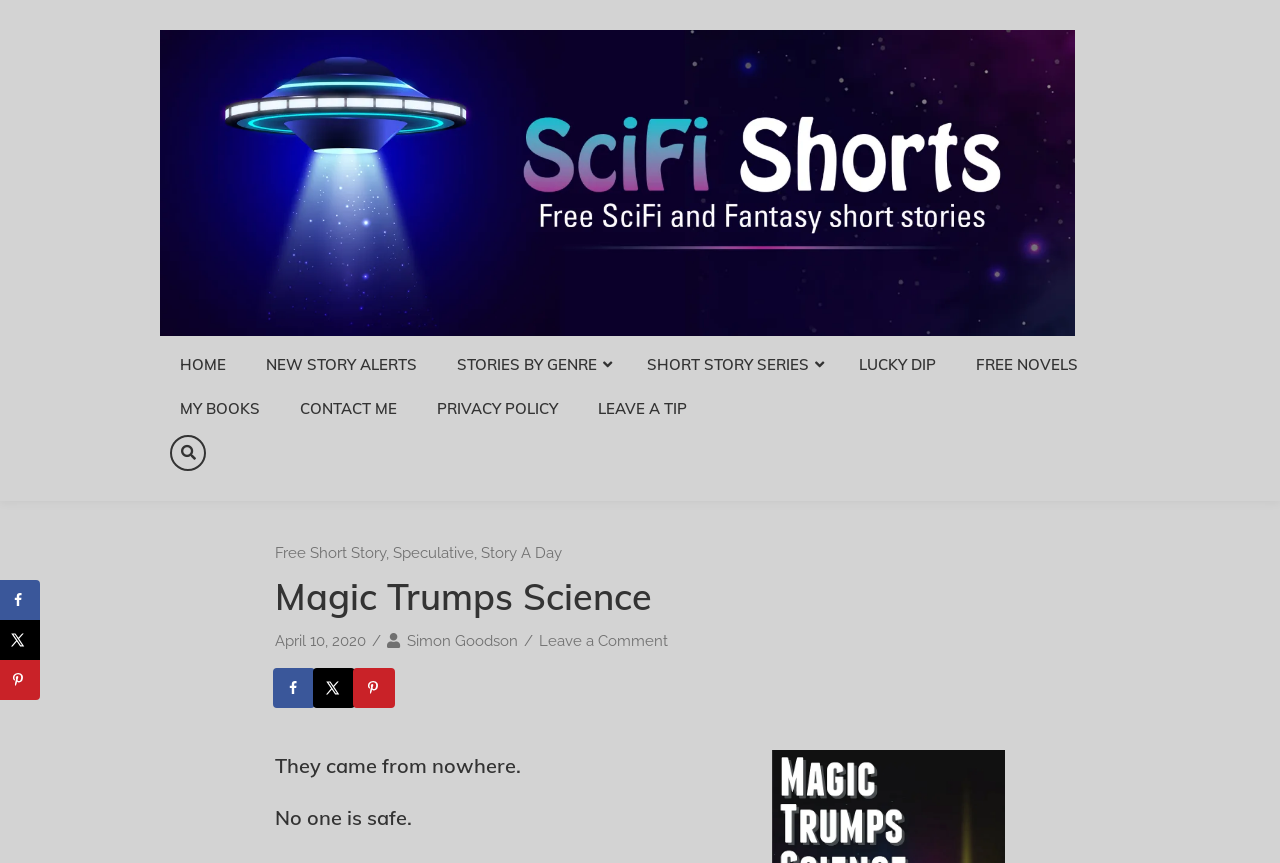Give a concise answer using only one word or phrase for this question:
What is the purpose of the button?

Save to Pinterest